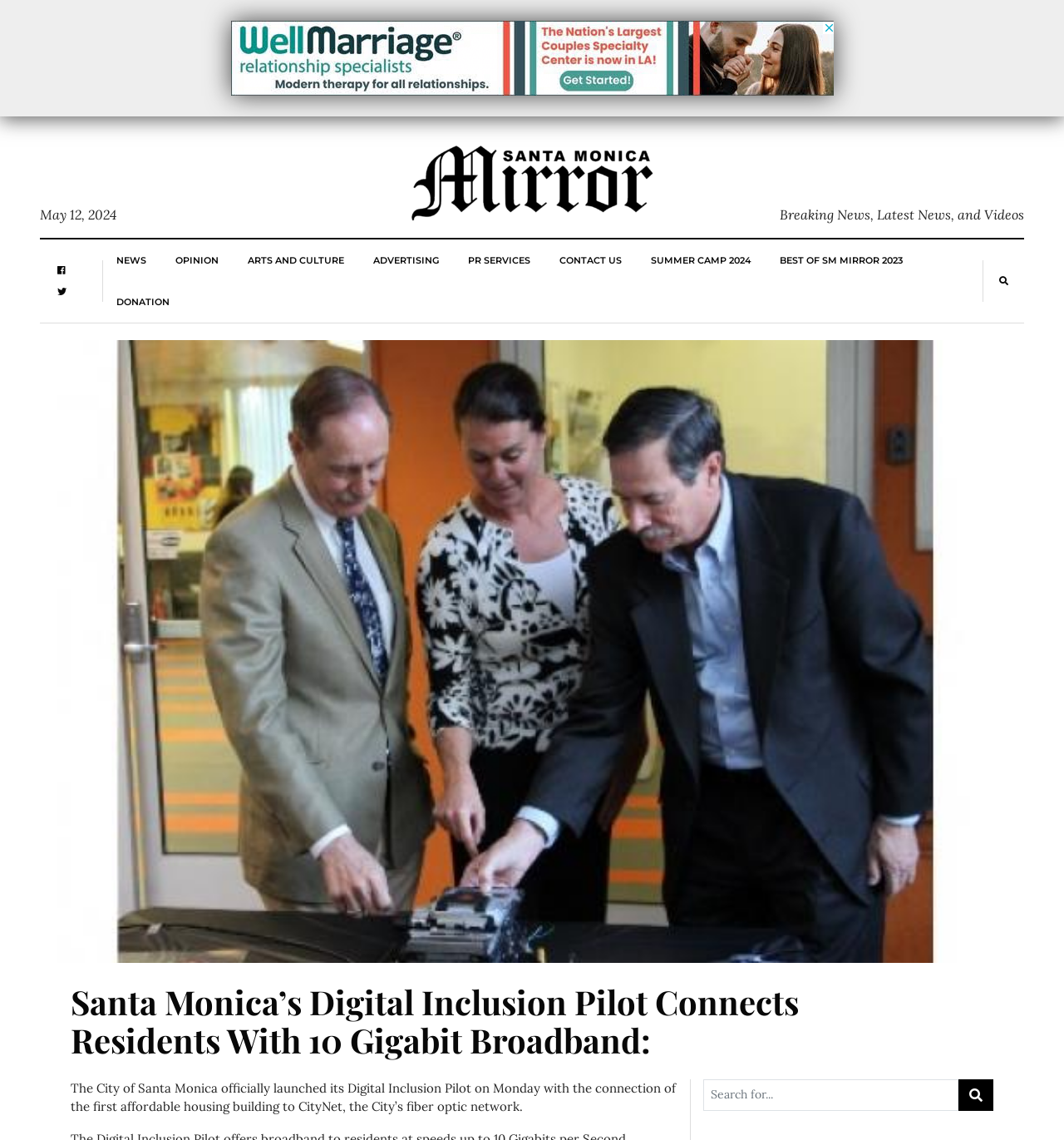Specify the bounding box coordinates for the region that must be clicked to perform the given instruction: "Search for something".

[0.661, 0.947, 0.901, 0.974]